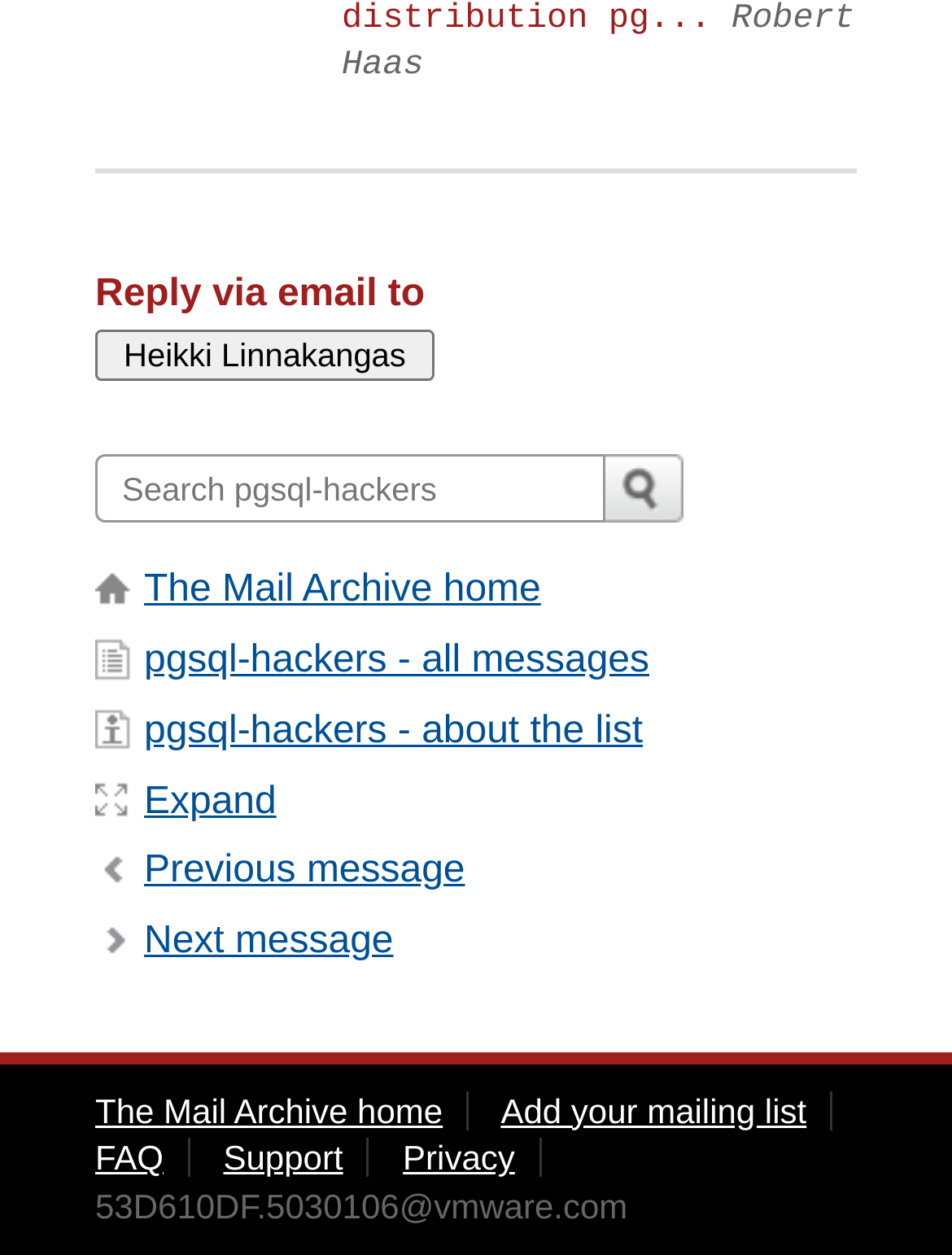Please find the bounding box coordinates of the element that needs to be clicked to perform the following instruction: "Click the 'Heikki Linnakangas' button". The bounding box coordinates should be four float numbers between 0 and 1, represented as [left, top, right, bottom].

[0.1, 0.263, 0.456, 0.304]